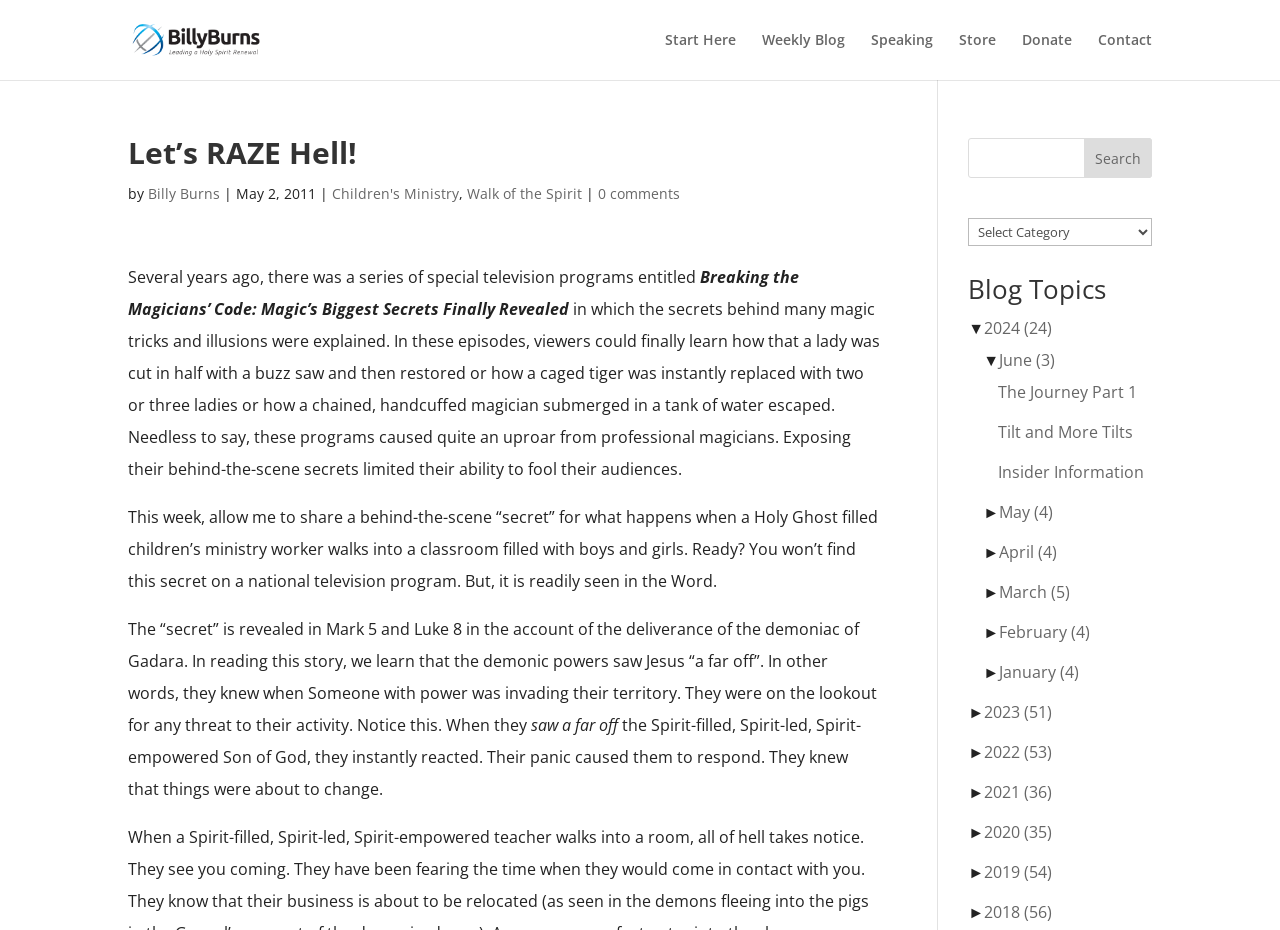What is the topic of the blog post?
From the screenshot, provide a brief answer in one word or phrase.

Magic and Holy Ghost